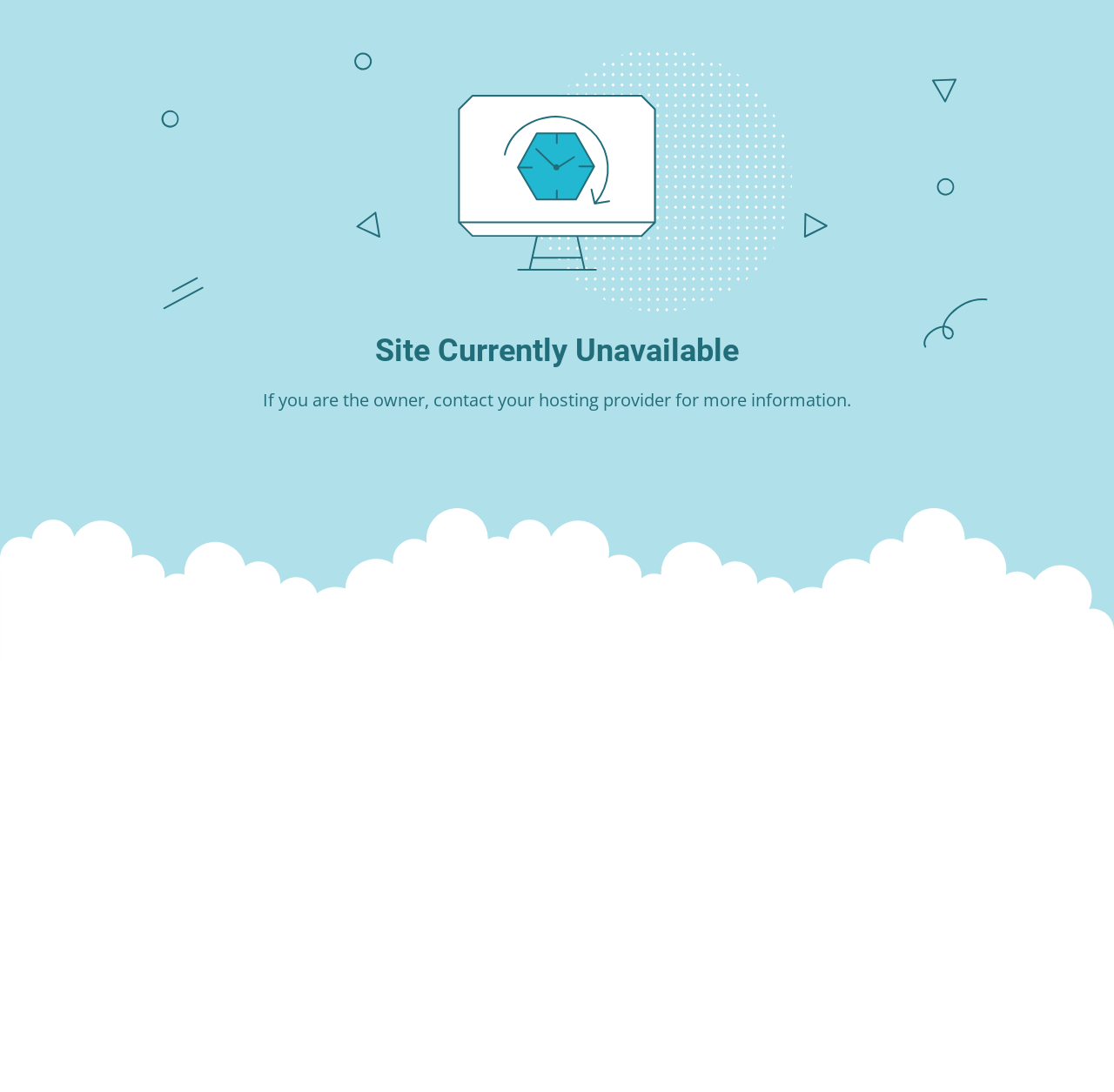Find the main header of the webpage and produce its text content.

Site Currently Unavailable